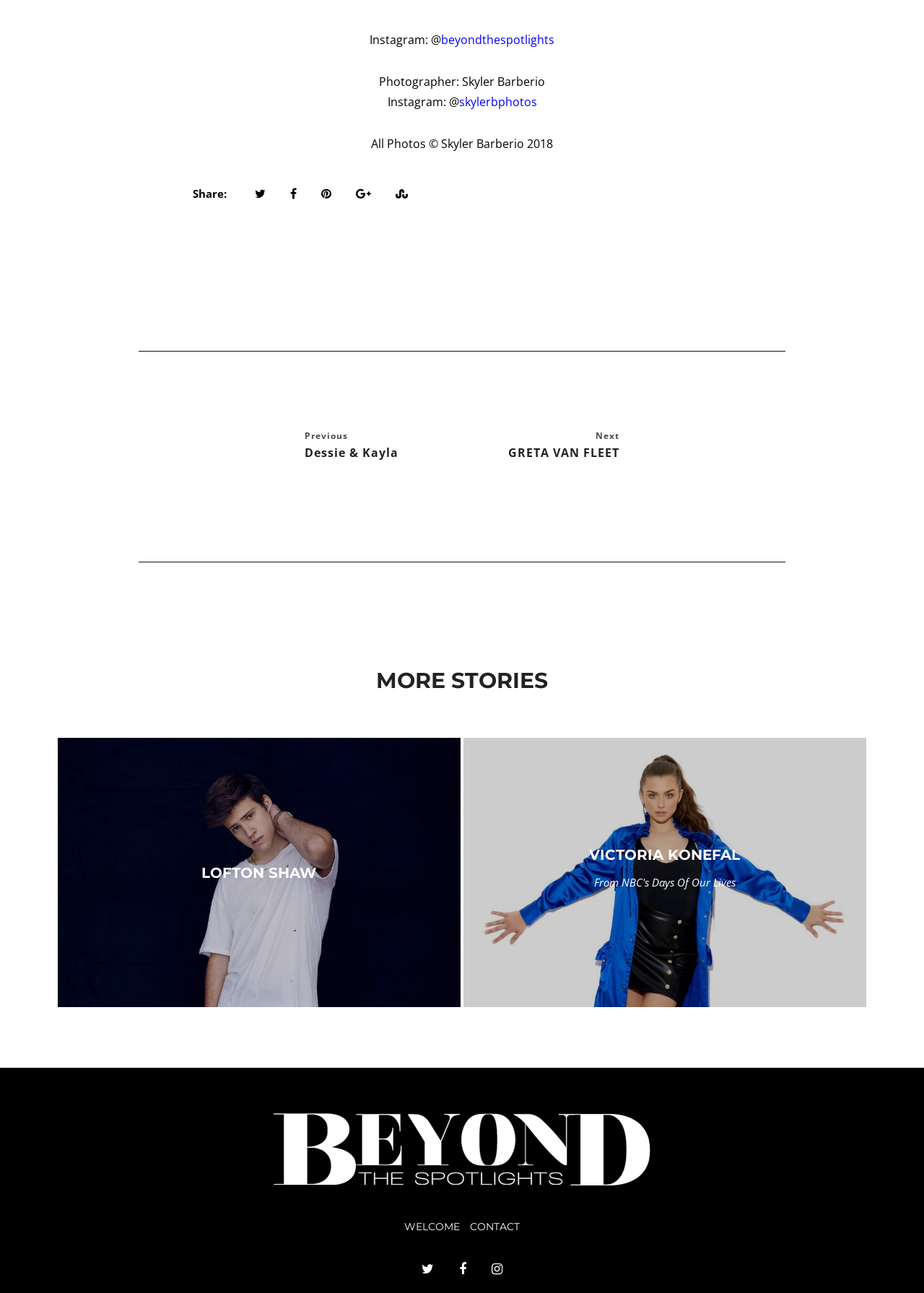What is the photographer's name?
Please answer using one word or phrase, based on the screenshot.

Skyler Barberio